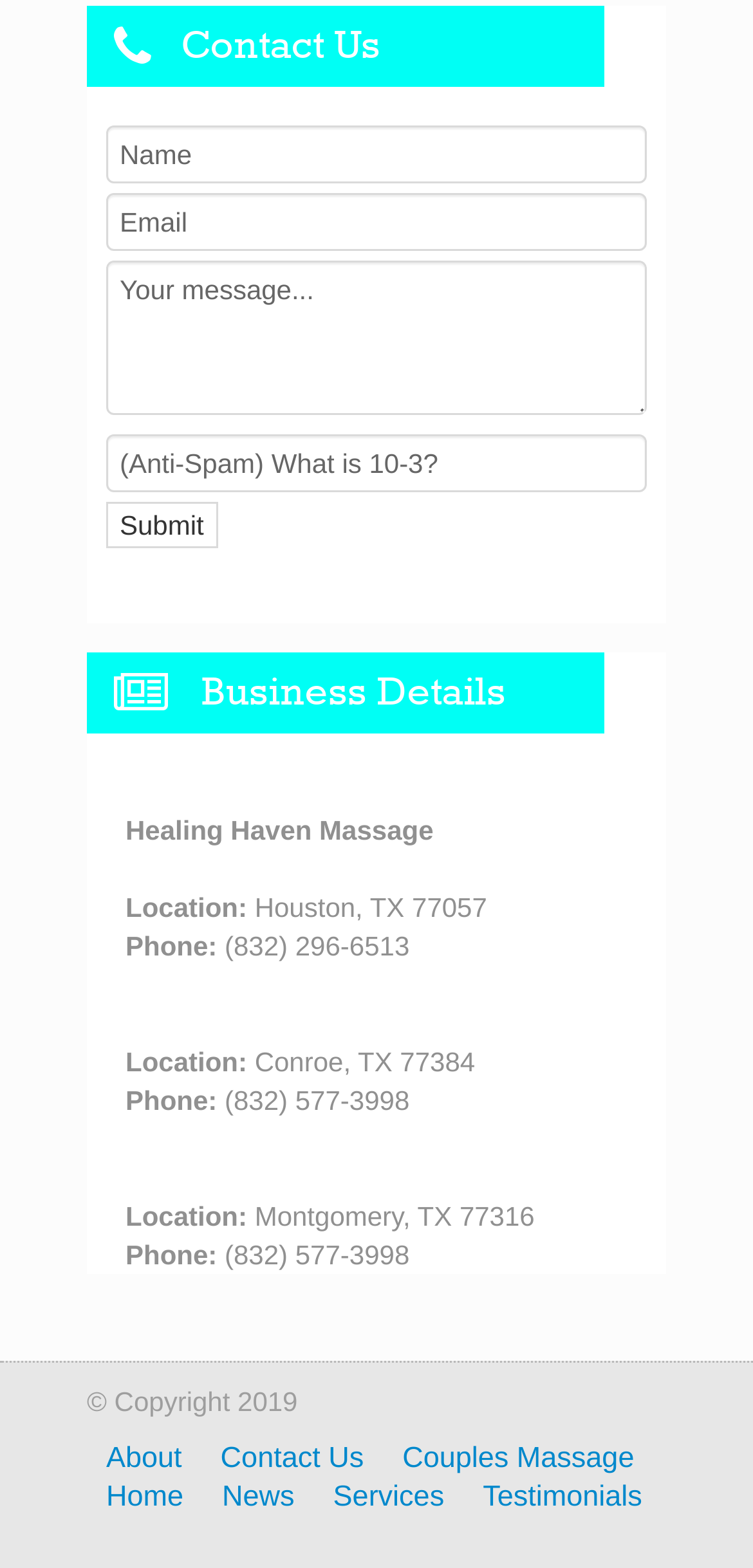Determine the bounding box coordinates of the region I should click to achieve the following instruction: "Contact us". Ensure the bounding box coordinates are four float numbers between 0 and 1, i.e., [left, top, right, bottom].

[0.293, 0.92, 0.483, 0.941]